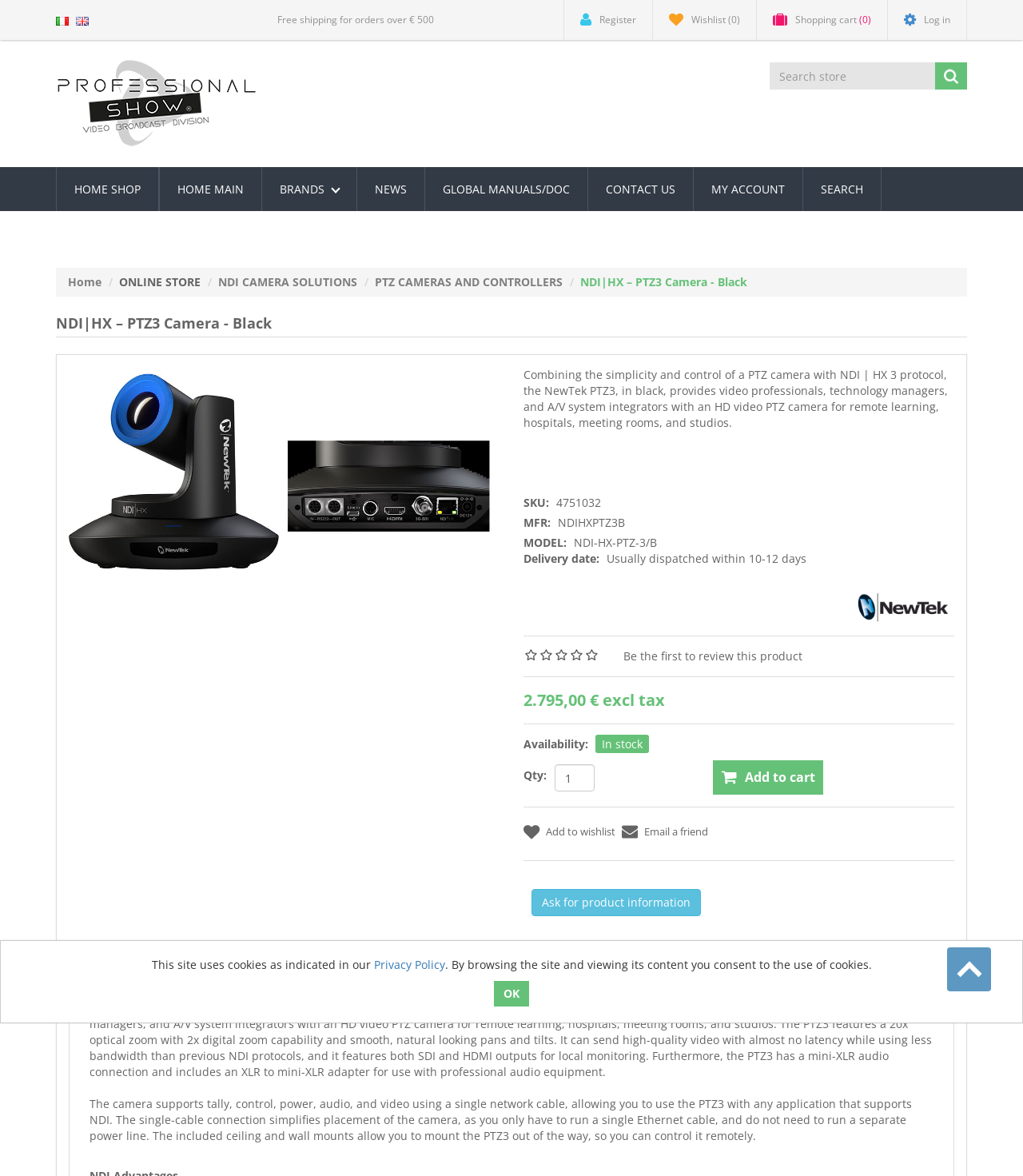Please identify the bounding box coordinates of the element I need to click to follow this instruction: "View NDI|HX – PTZ3 Camera - Black product details".

[0.067, 0.393, 0.488, 0.406]